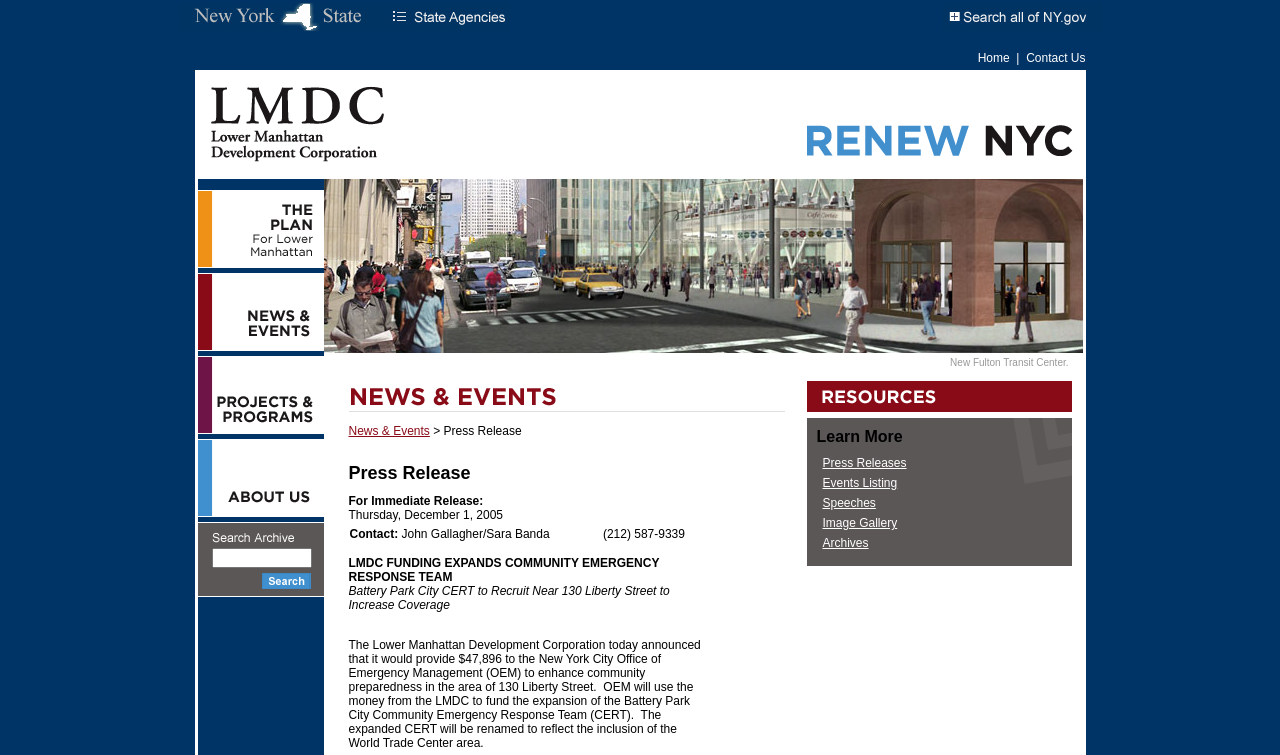Determine the bounding box coordinates of the element that should be clicked to execute the following command: "Learn more about LMDC Lower Manhattan Development Corporation".

[0.154, 0.207, 0.307, 0.229]